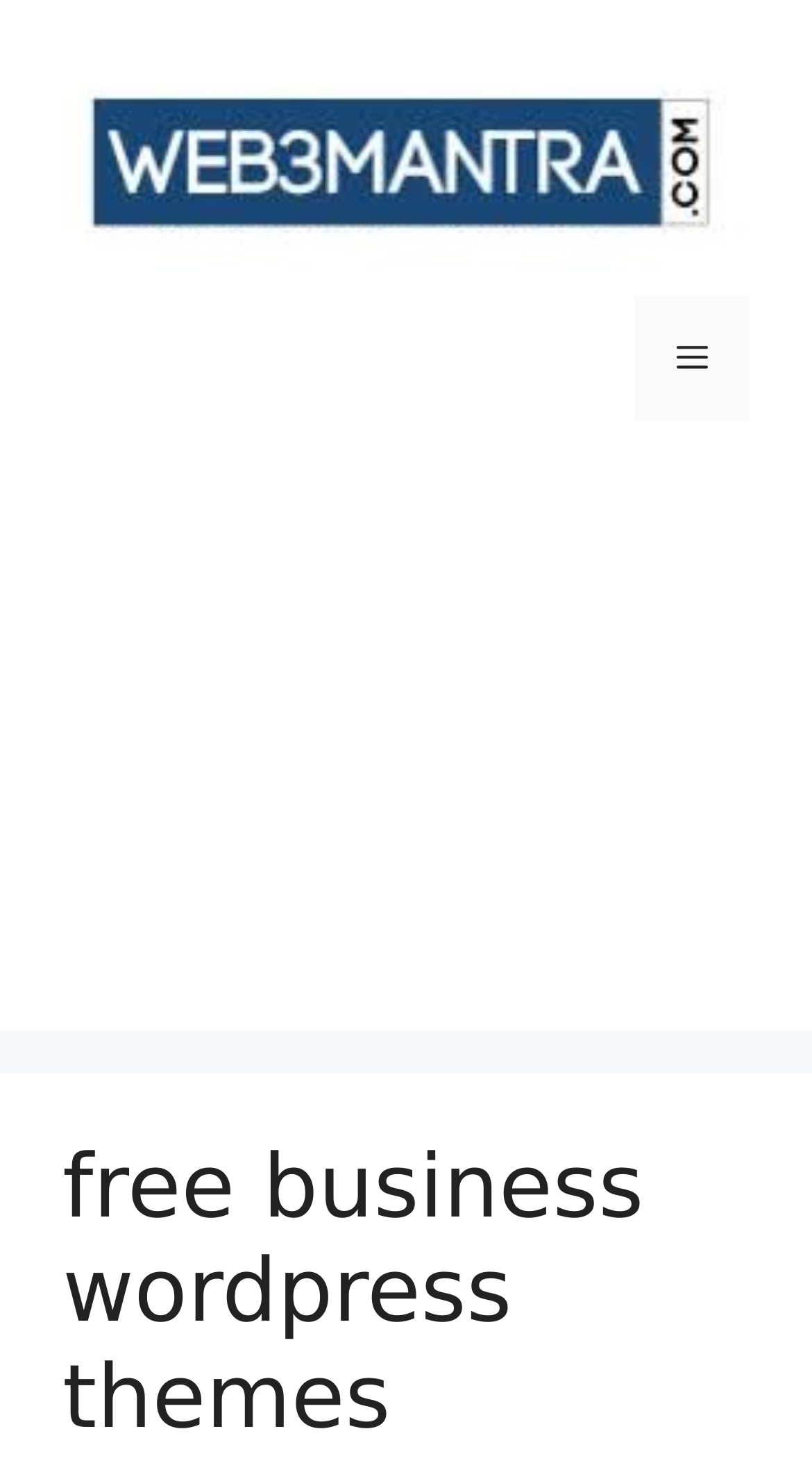What is the main content section of the webpage?
Provide a short answer using one word or a brief phrase based on the image.

Complementary section